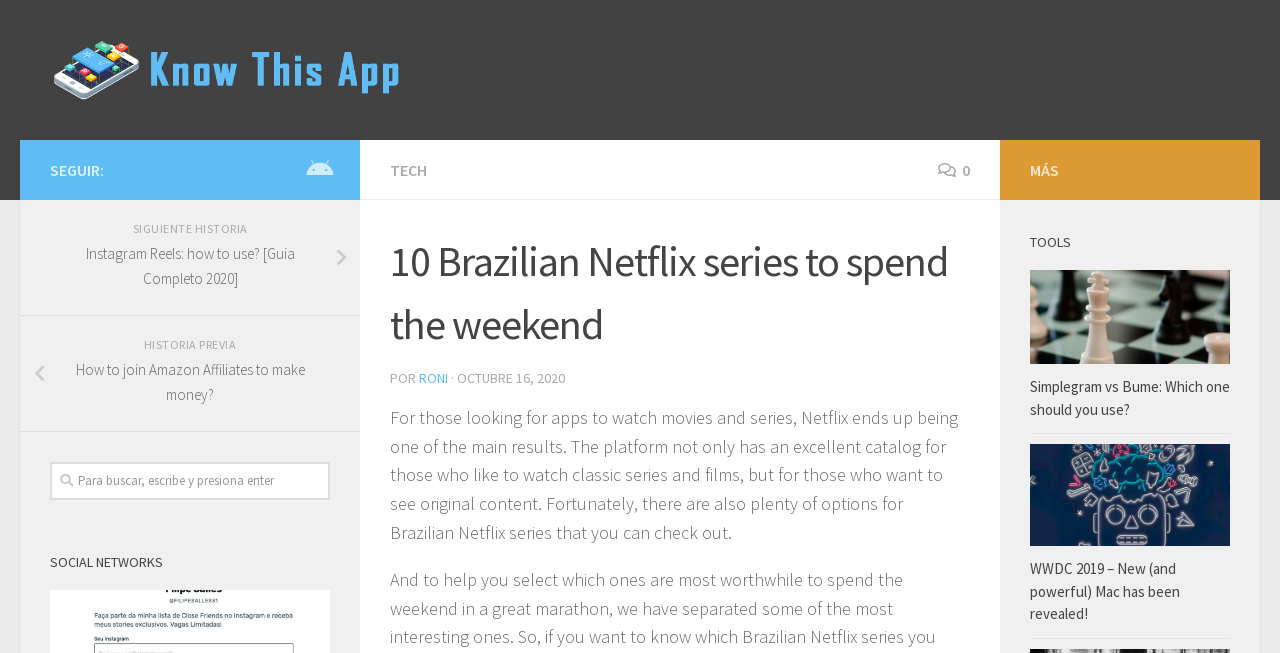Identify the bounding box coordinates for the region to click in order to carry out this instruction: "Search for something". Provide the coordinates using four float numbers between 0 and 1, formatted as [left, top, right, bottom].

[0.039, 0.708, 0.258, 0.766]